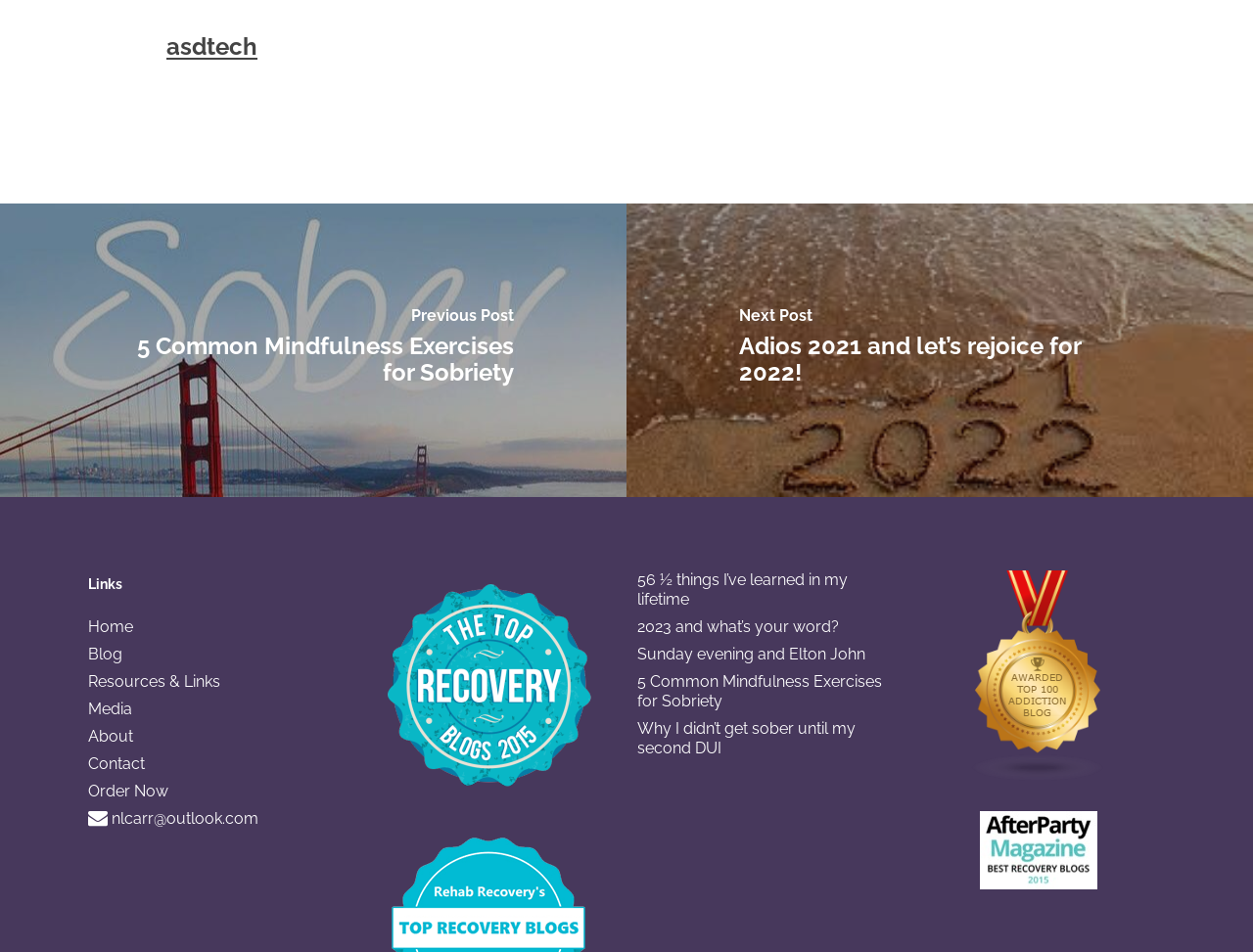Use a single word or phrase to answer the question: How many links are there in the 'Links' section?

7